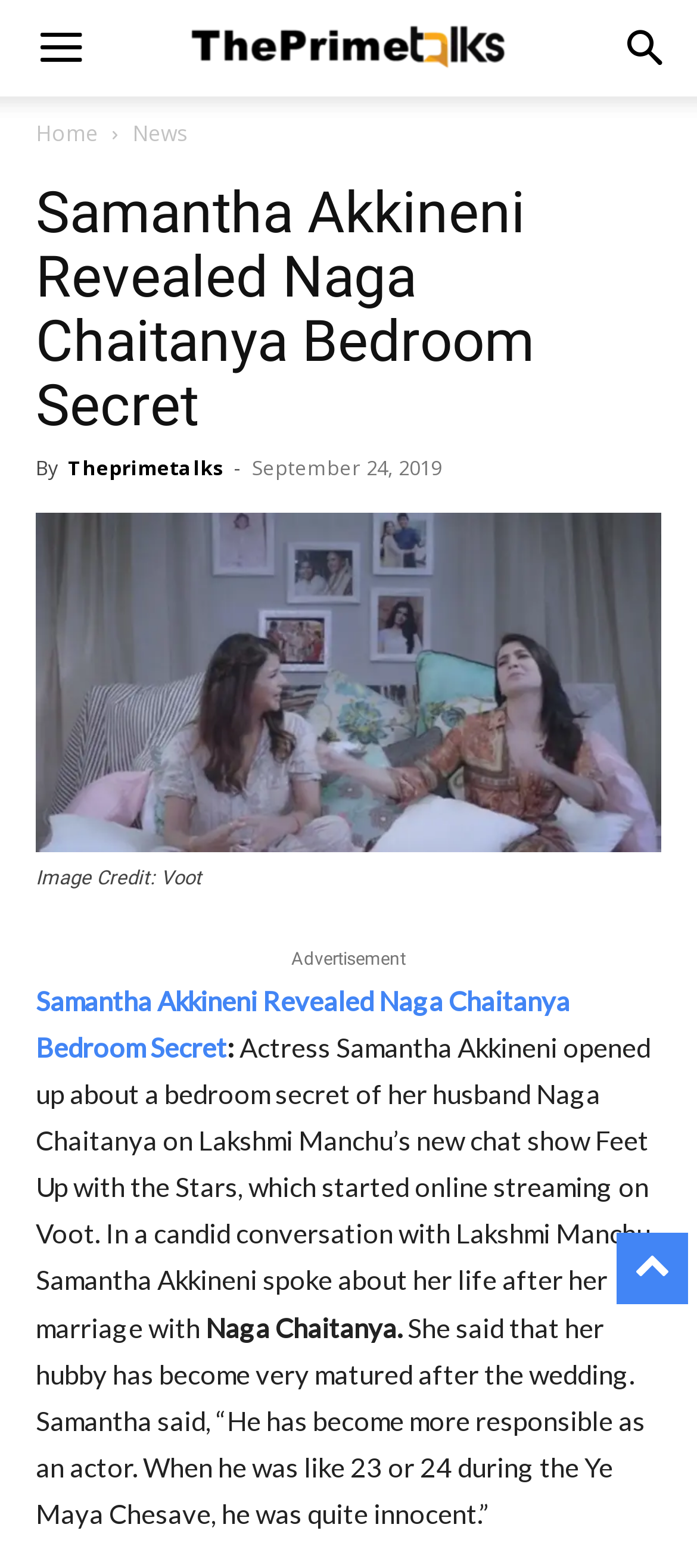What is the name of Samantha's husband?
Provide a detailed answer to the question, using the image to inform your response.

The article mentions that Samantha Akkineni opened up about a bedroom secret of her husband Naga Chaitanya on Lakshmi Manchu’s new chat show Feet Up with the Stars.